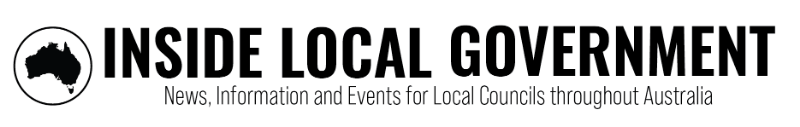Give a complete and detailed account of the image.

The image features the logo of "Inside Local Government," a publication dedicated to providing news, information, and events specifically for local councils across Australia. It prominently displays the name "INSIDE LOCAL GOVERNMENT" in bold, black lettering, coupled with a stylized depiction of Australia enclosed in a circular outline. Below the title, a tagline reads, "News, Information and Events for Local Councils throughout Australia," emphasizing the publication's focus on community-level governance and engagement. This logo serves as a visual identity for the publication, reflecting its commitment to connecting local councils with relevant insights and activities.